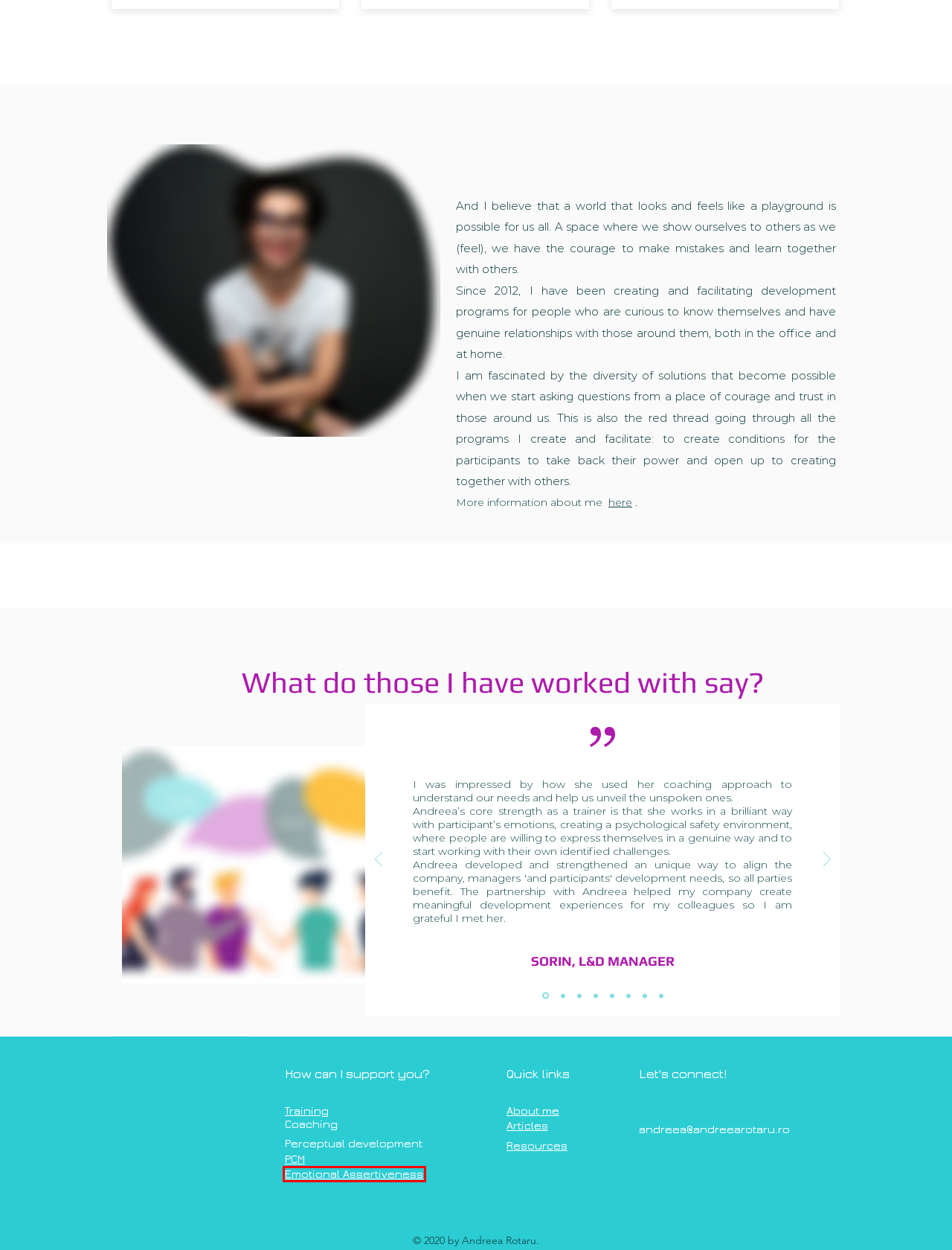You have a screenshot of a webpage with a red bounding box around an element. Select the webpage description that best matches the new webpage after clicking the element within the red bounding box. Here are the descriptions:
A. How can I support you? | Andreea Rotaru
B. Resources | Andreea Rotaru
C. Training | Andreea Rotaru
D. Process Communication Model | Andreea Rotaru
E. About Me | Endless Possibilities
F. Blog | Endless Possibilities
G. Coaching | Andreea Rotaru
H. Emotional Assertiveness | Andreea Rotaru

H